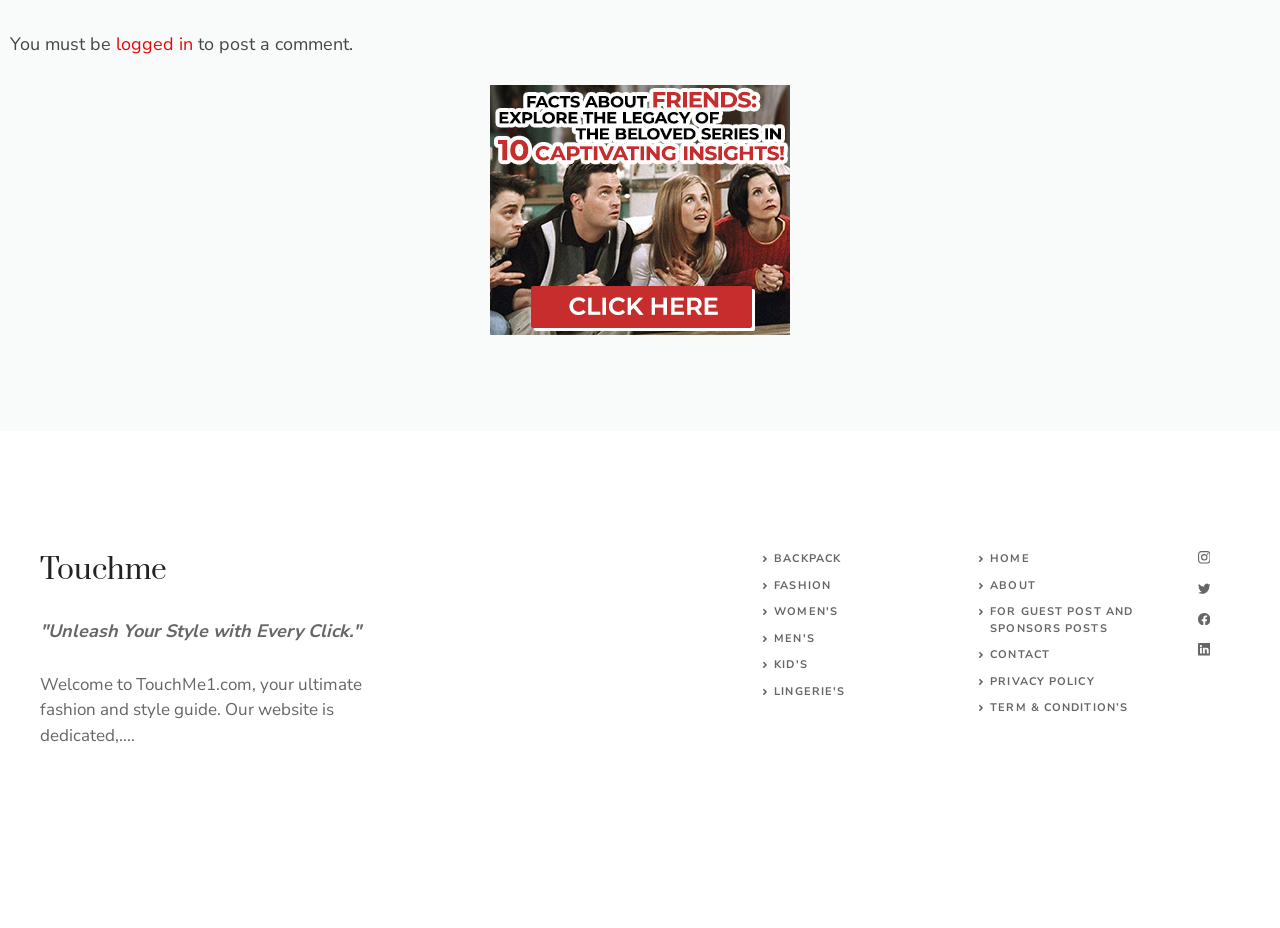Pinpoint the bounding box coordinates of the element to be clicked to execute the instruction: "go to the ABOUT page".

[0.774, 0.623, 0.809, 0.639]